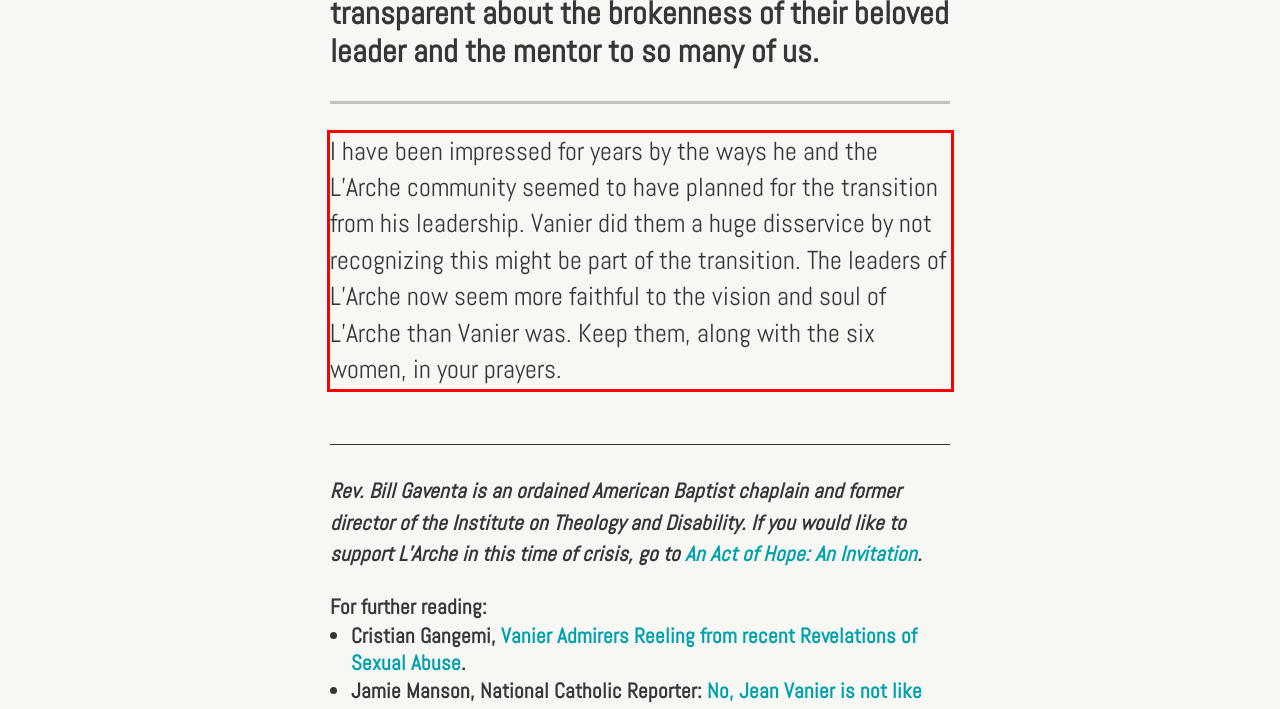Given a webpage screenshot with a red bounding box, perform OCR to read and deliver the text enclosed by the red bounding box.

I have been impressed for years by the ways he and the L’Arche community seemed to have planned for the transition from his leadership. Vanier did them a huge disservice by not recognizing this might be part of the transition. The leaders of L’Arche now seem more faithful to the vision and soul of L’Arche than Vanier was. Keep them, along with the six women, in your prayers.